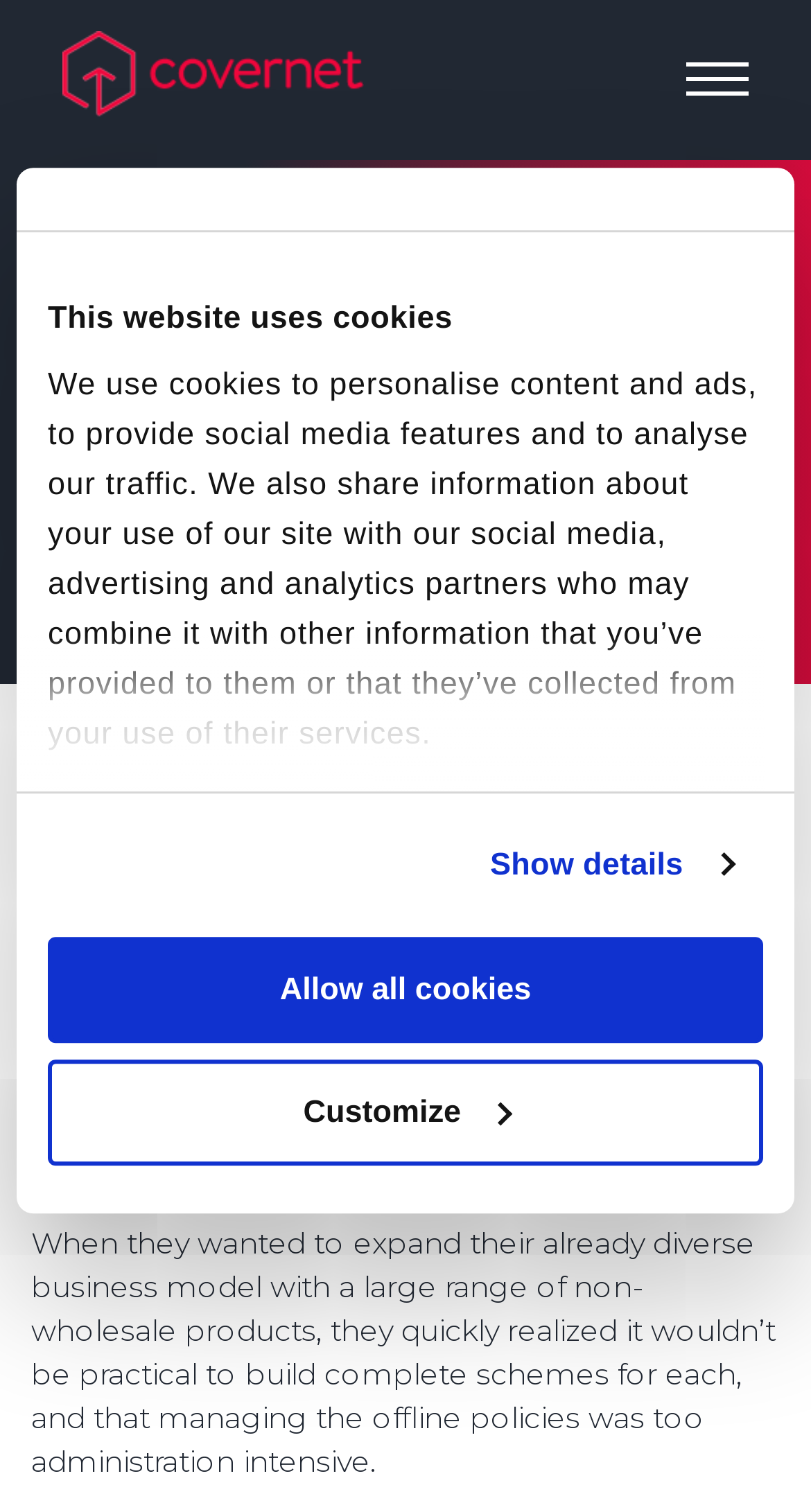Identify the bounding box for the described UI element: "Customize".

[0.059, 0.701, 0.941, 0.771]